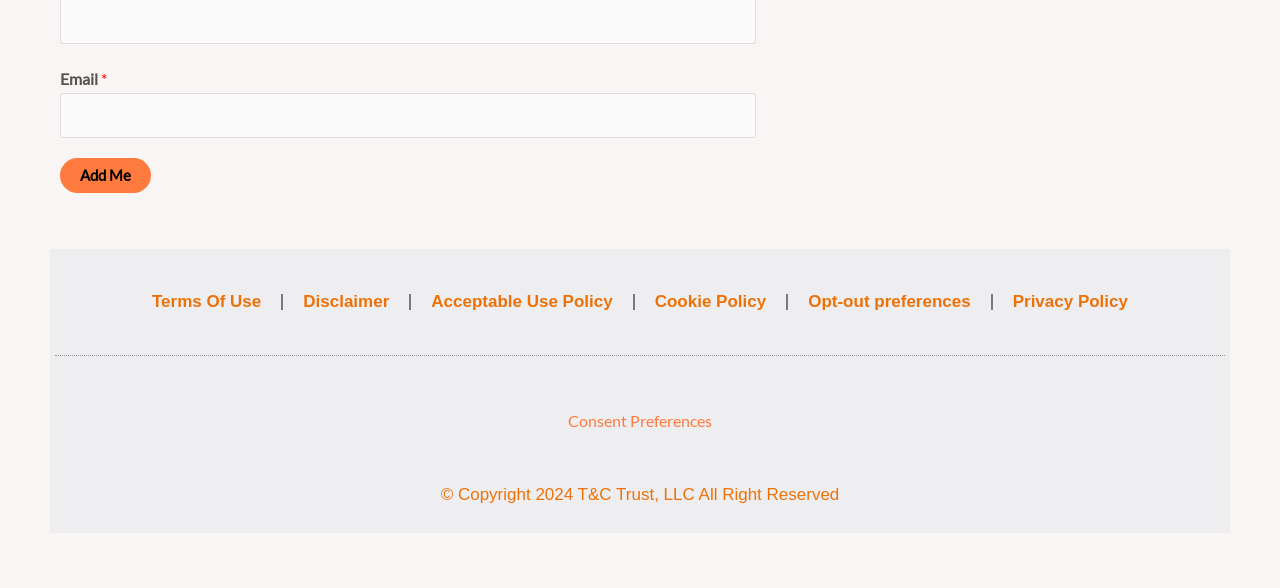Using the image as a reference, answer the following question in as much detail as possible:
What is the label of the required textbox?

The required textbox has a label 'Email' which is indicated by the StaticText element with OCR text 'Email' and the textbox element with description 'Email *'.